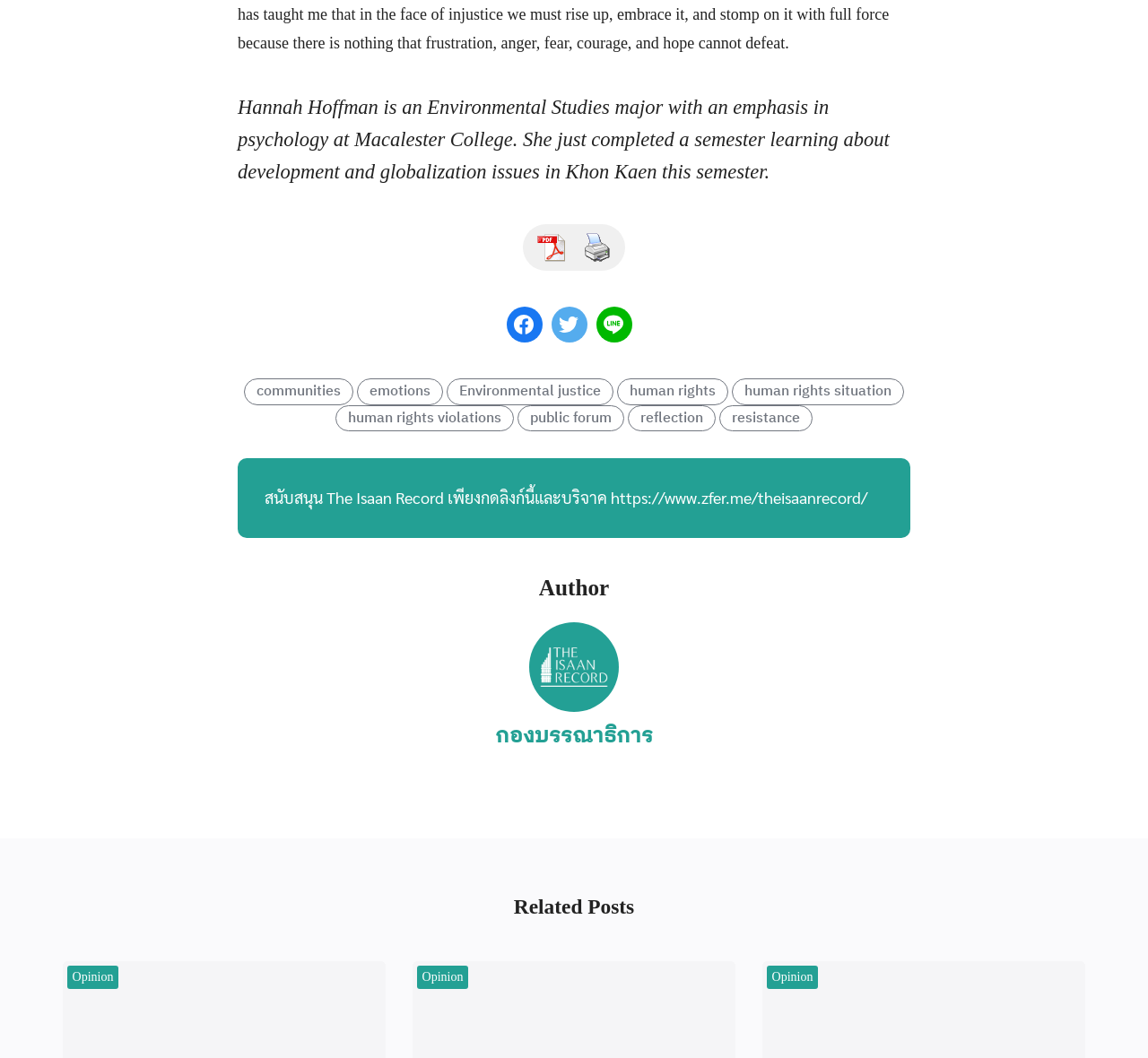Use the details in the image to answer the question thoroughly: 
What is the purpose of the link with the Facebook icon?

The link with the Facebook icon is likely used to connect to the Facebook page of the website or the author. This can be inferred from the presence of other social media icons, such as Twitter and LINE, which are commonly used to link to a website's or author's social media profiles.